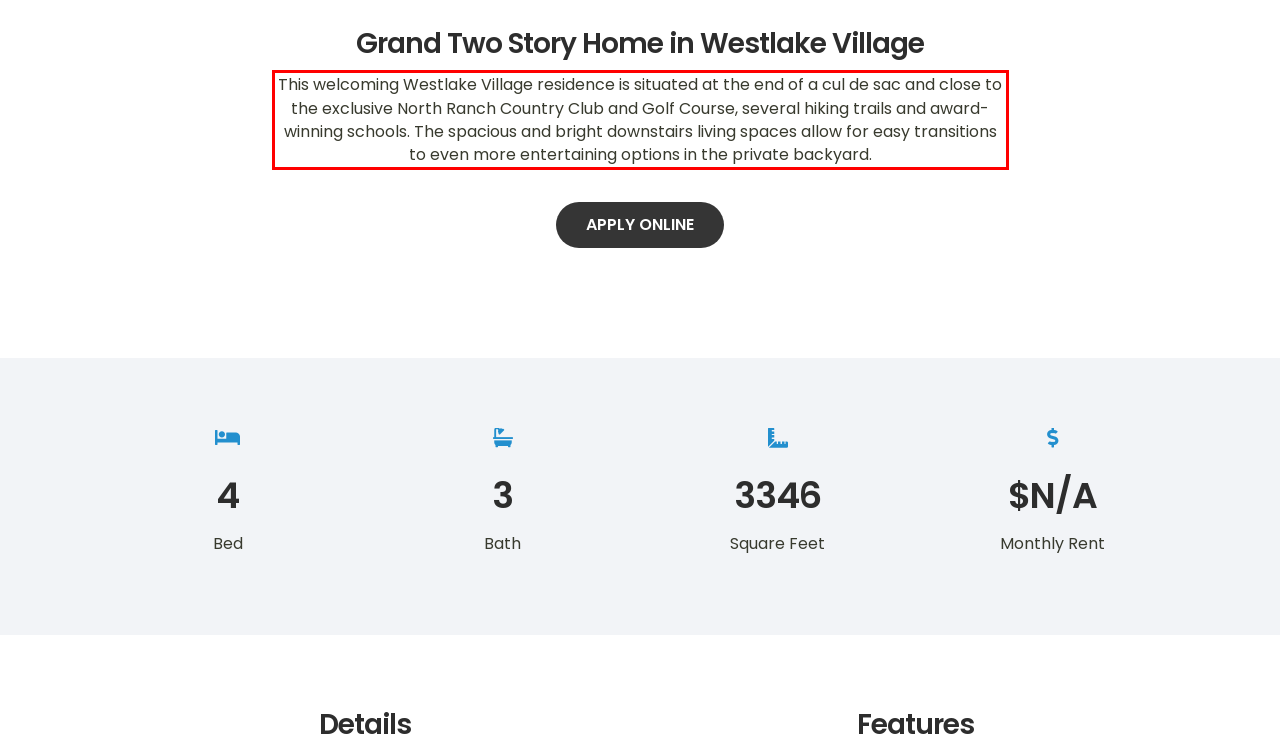From the screenshot of the webpage, locate the red bounding box and extract the text contained within that area.

This welcoming Westlake Village residence is situated at the end of a cul de sac and close to the exclusive North Ranch Country Club and Golf Course, several hiking trails and award-winning schools. The spacious and bright downstairs living spaces allow for easy transitions to even more entertaining options in the private backyard.